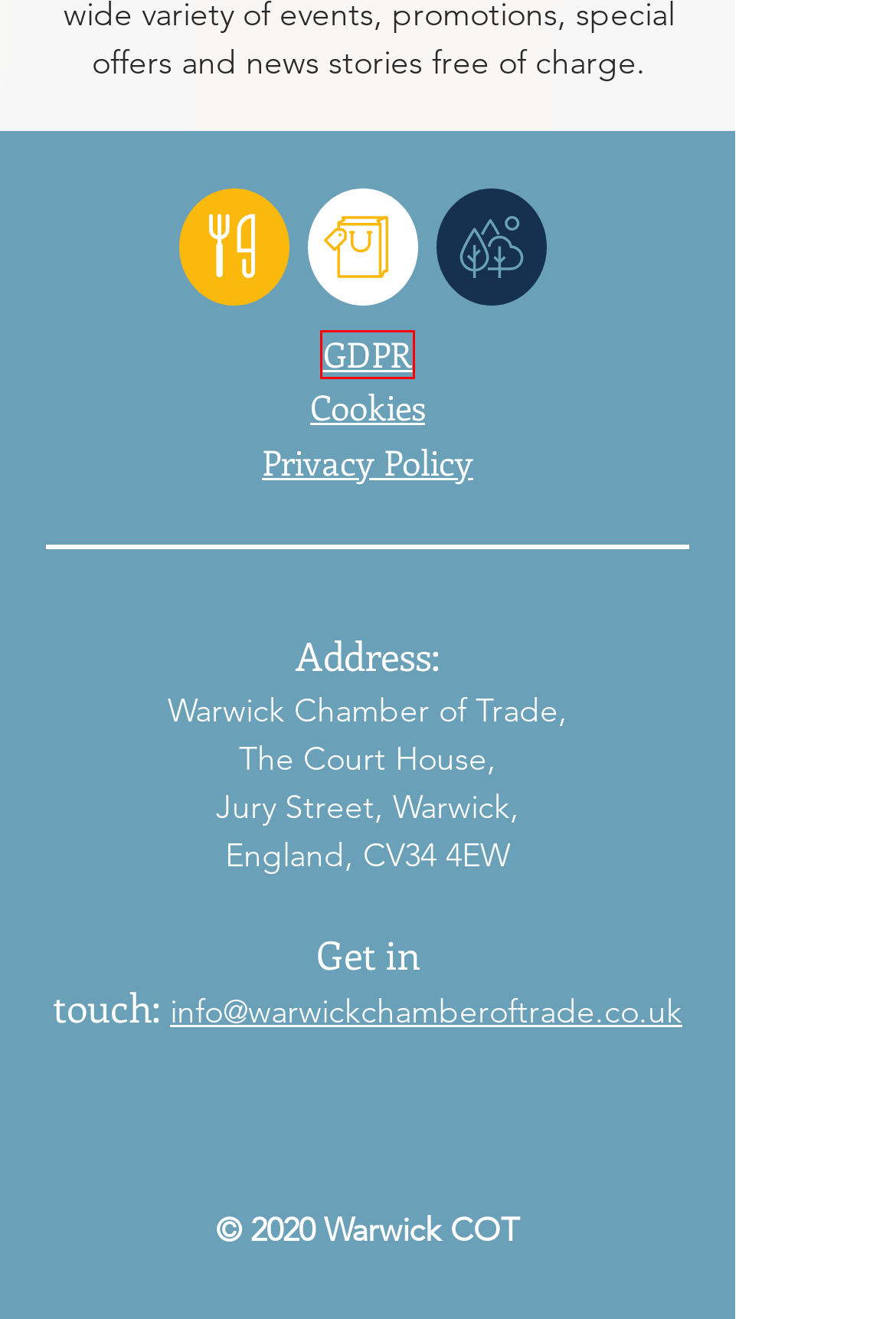Review the screenshot of a webpage that includes a red bounding box. Choose the webpage description that best matches the new webpage displayed after clicking the element within the bounding box. Here are the candidates:
A. Home | Warwick Chamber Of Trade | England
B. Free and cheap family days out this summer - The Mail
C. Directory | Chamber of Trade | Warwick
D. Directory | Eat, Drink & Sleep | Chamber of Trade | Warwick
E. Directory | Shops | Chamber of Trade | Warwick
F. Directory | Attractions | Chamber of Trade | Warwick
G. Local Directory | Chamber of Trade | Warwick
H. Terms of Use | Chamber of Trade | Warwick

H